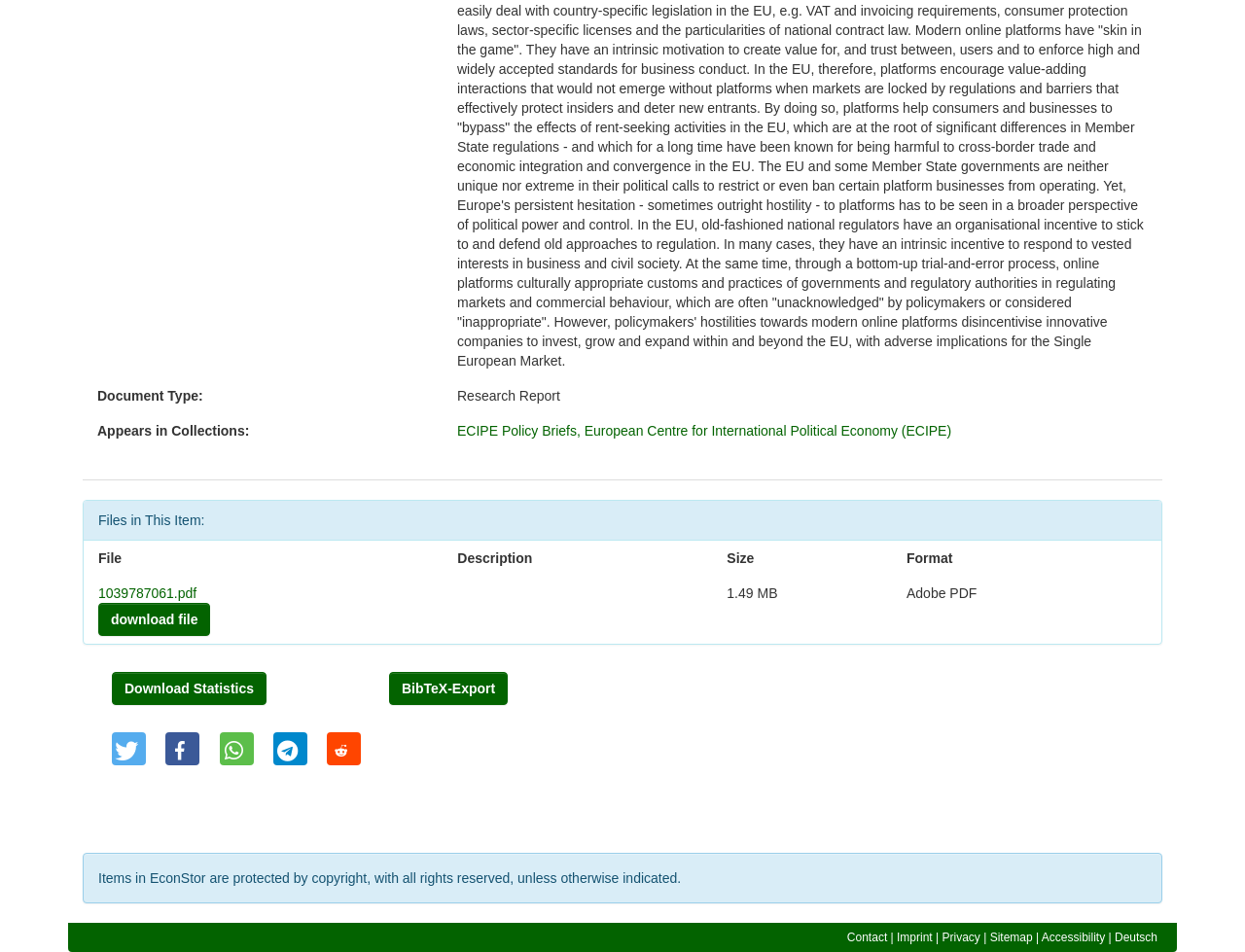Using the format (top-left x, top-left y, bottom-right x, bottom-right y), and given the element description, identify the bounding box coordinates within the screenshot: download file

[0.079, 0.633, 0.169, 0.668]